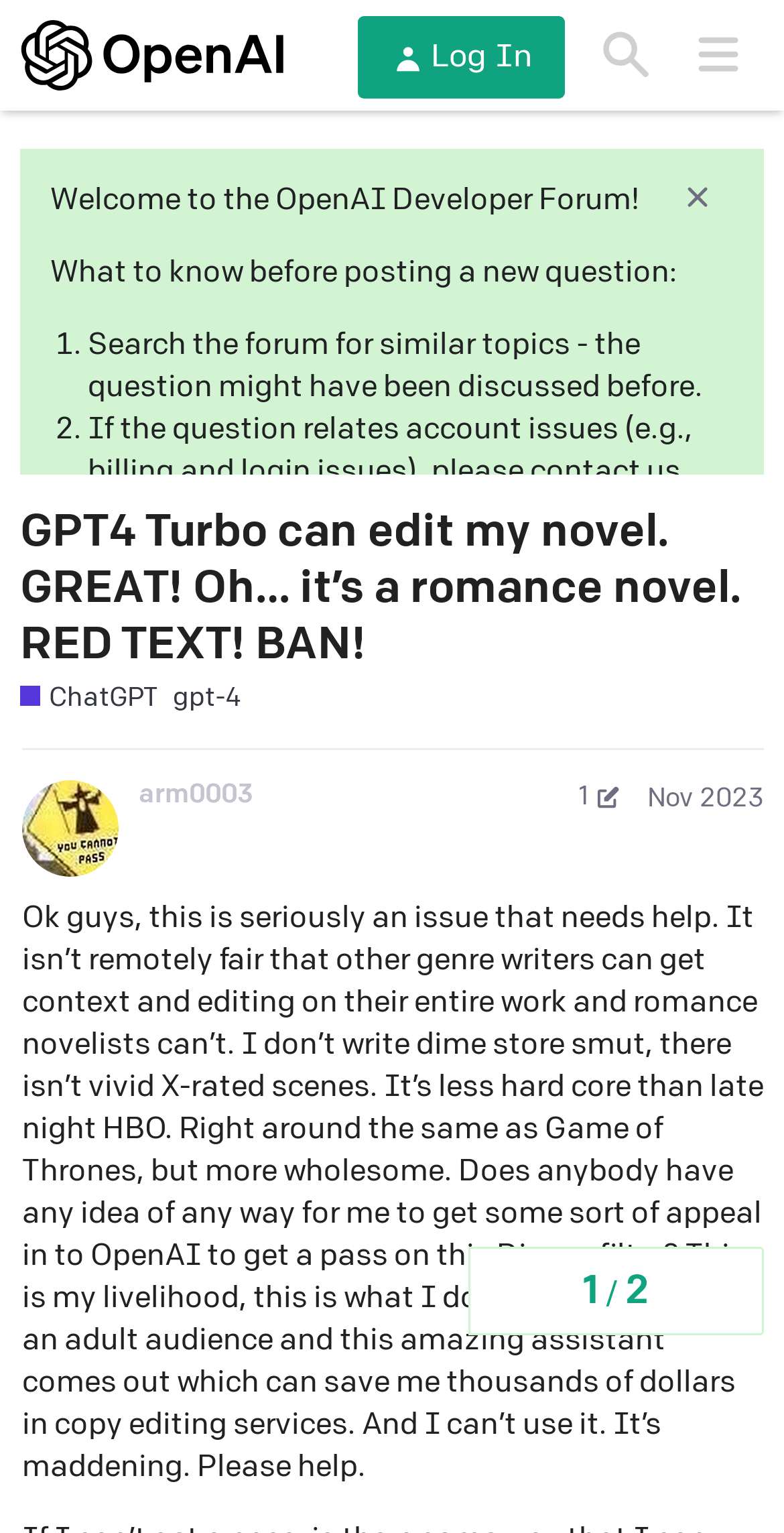What is the topic of the post?
Relying on the image, give a concise answer in one word or a brief phrase.

GPT4 Turbo editing romance novels